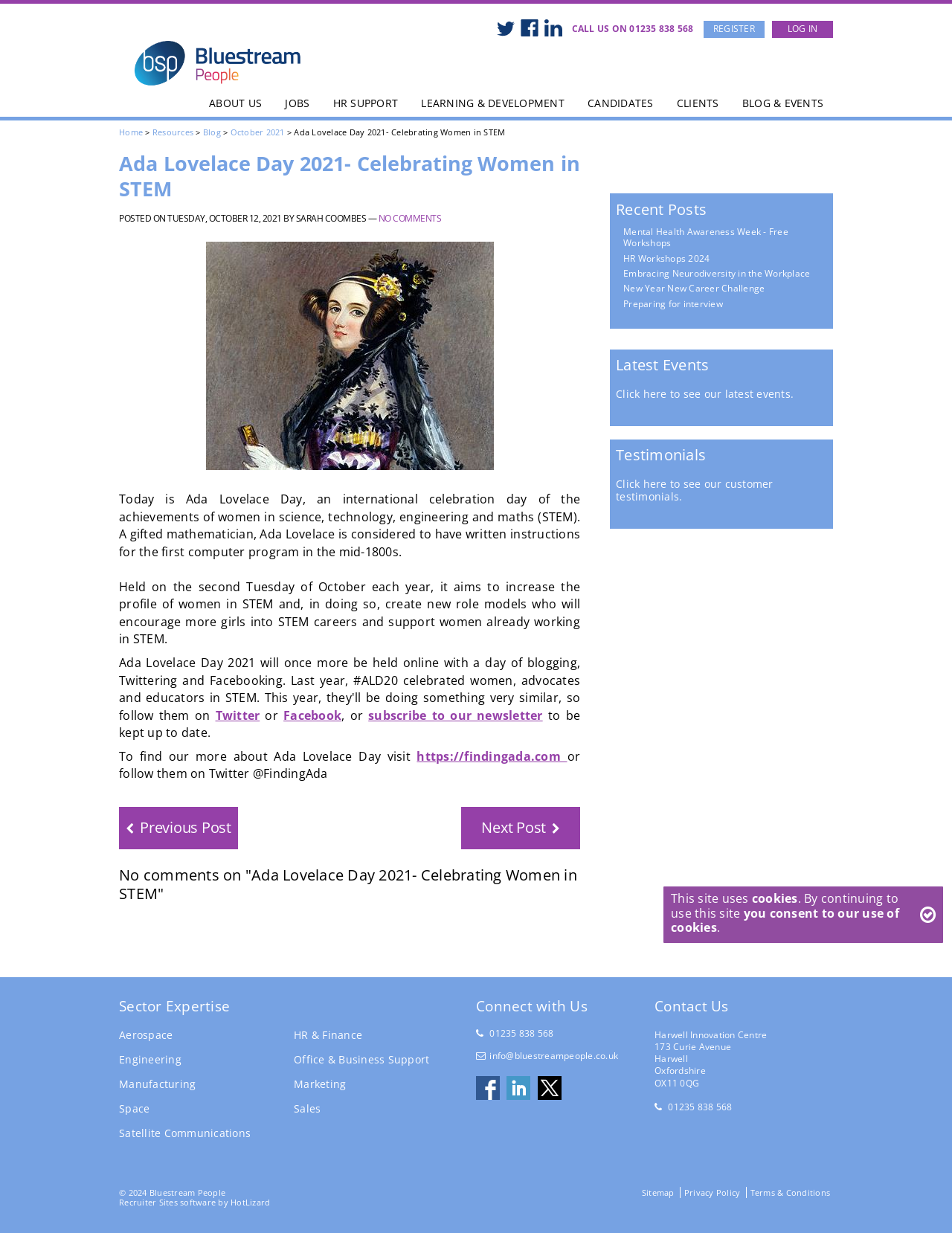Identify and extract the main heading of the webpage.

Ada Lovelace Day 2021- Celebrating Women in STEM